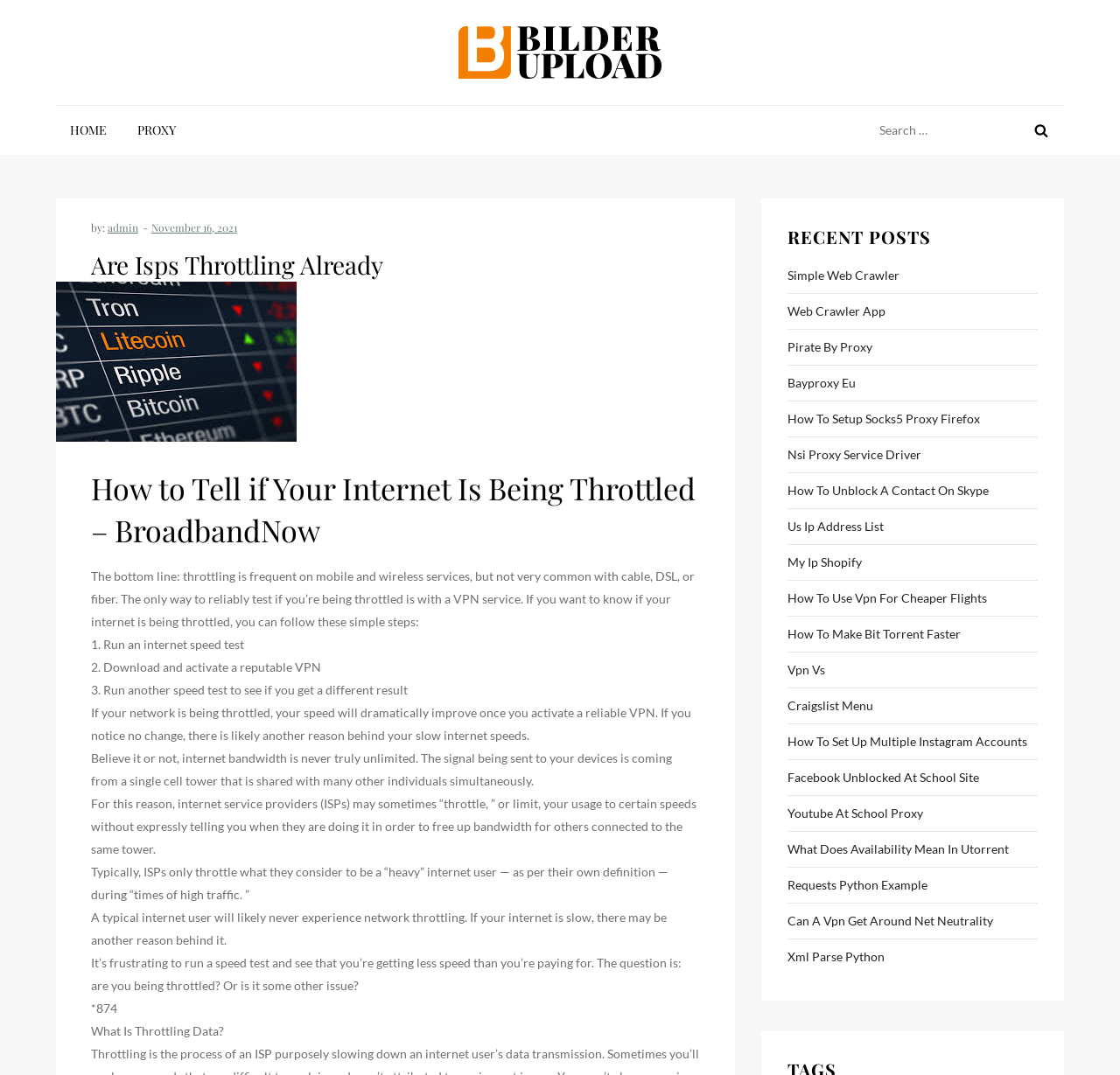From the screenshot, find the bounding box of the UI element matching this description: "Web Crawler App". Supply the bounding box coordinates in the form [left, top, right, bottom], each a float between 0 and 1.

[0.703, 0.279, 0.791, 0.3]